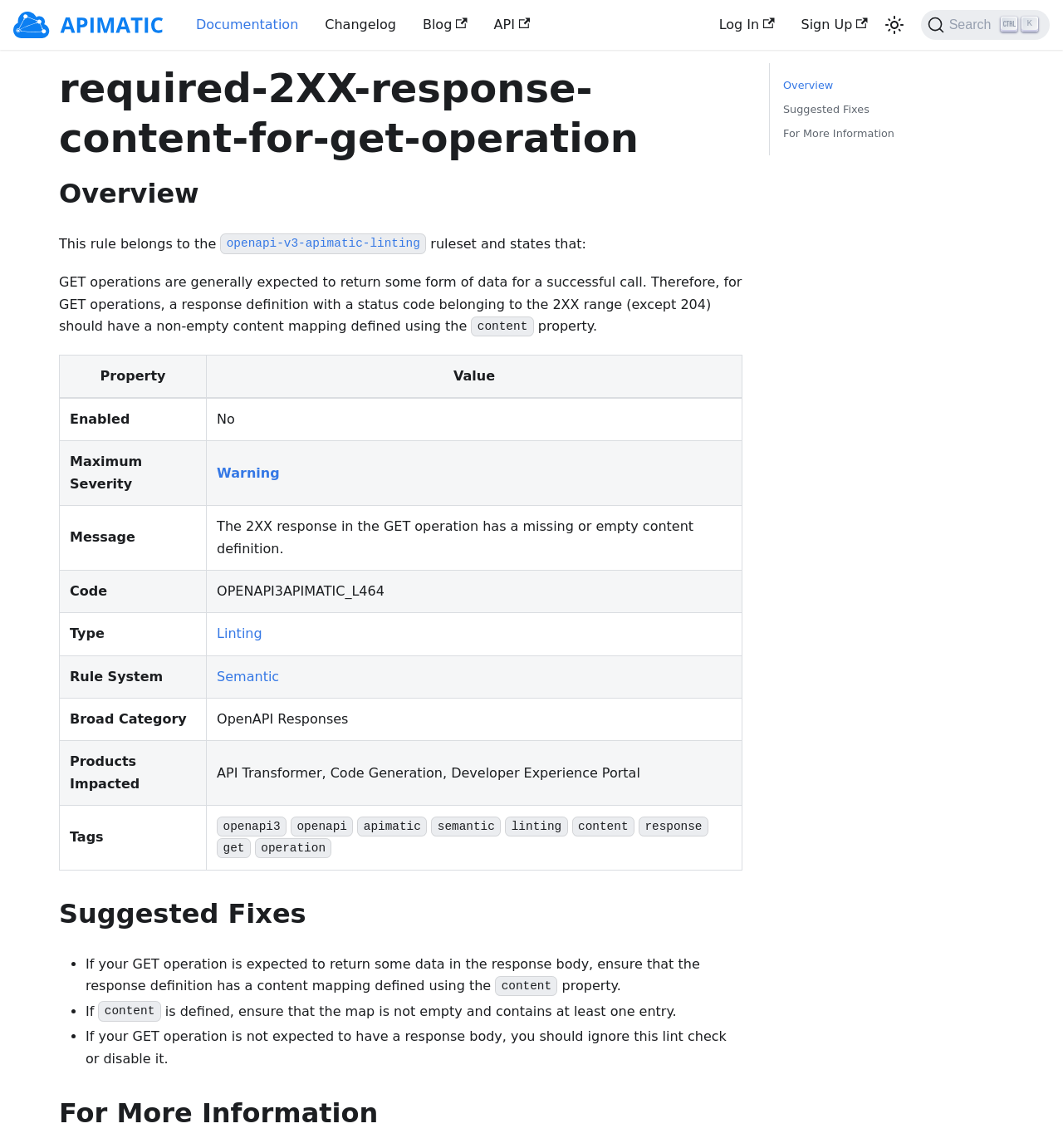What is the purpose of the GET operation?
Based on the image, provide a one-word or brief-phrase response.

Return some form of data